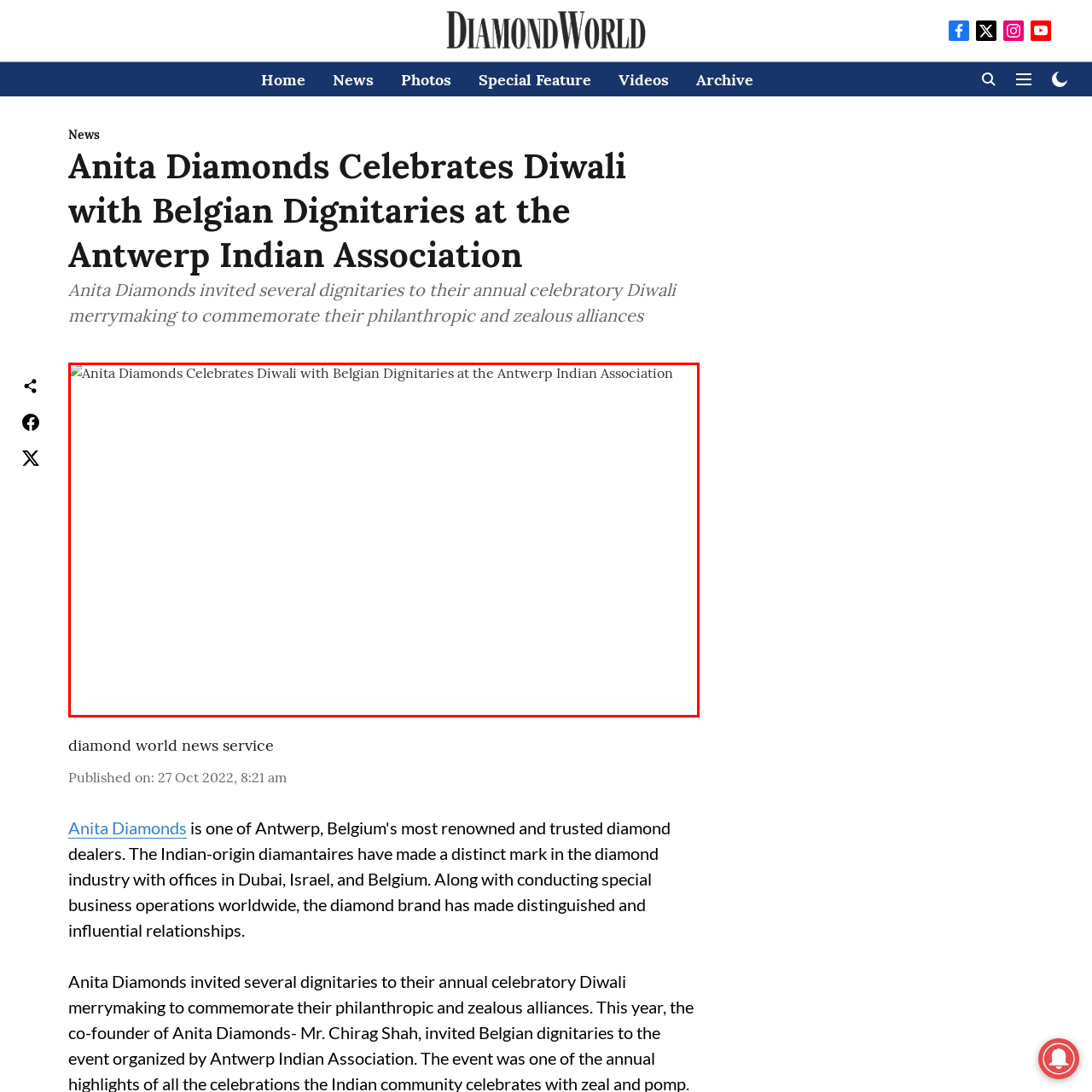What is the purpose of the event?
Pay attention to the part of the image enclosed by the red bounding box and respond to the question in detail.

The caption highlights the cultural and philanthropic connections celebrated during this significant occasion, emphasizing unity, cooperation, and the joy of celebration amidst diverse backgrounds, indicating that the purpose of the event is to celebrate and promote cultural understanding and unity.